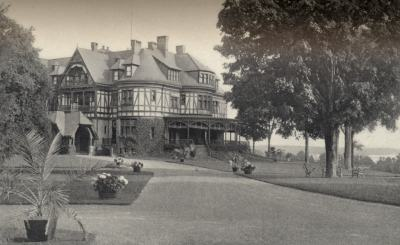Who was the former owner of Ellerslie?
Based on the image, give a one-word or short phrase answer.

Levi P. Morton